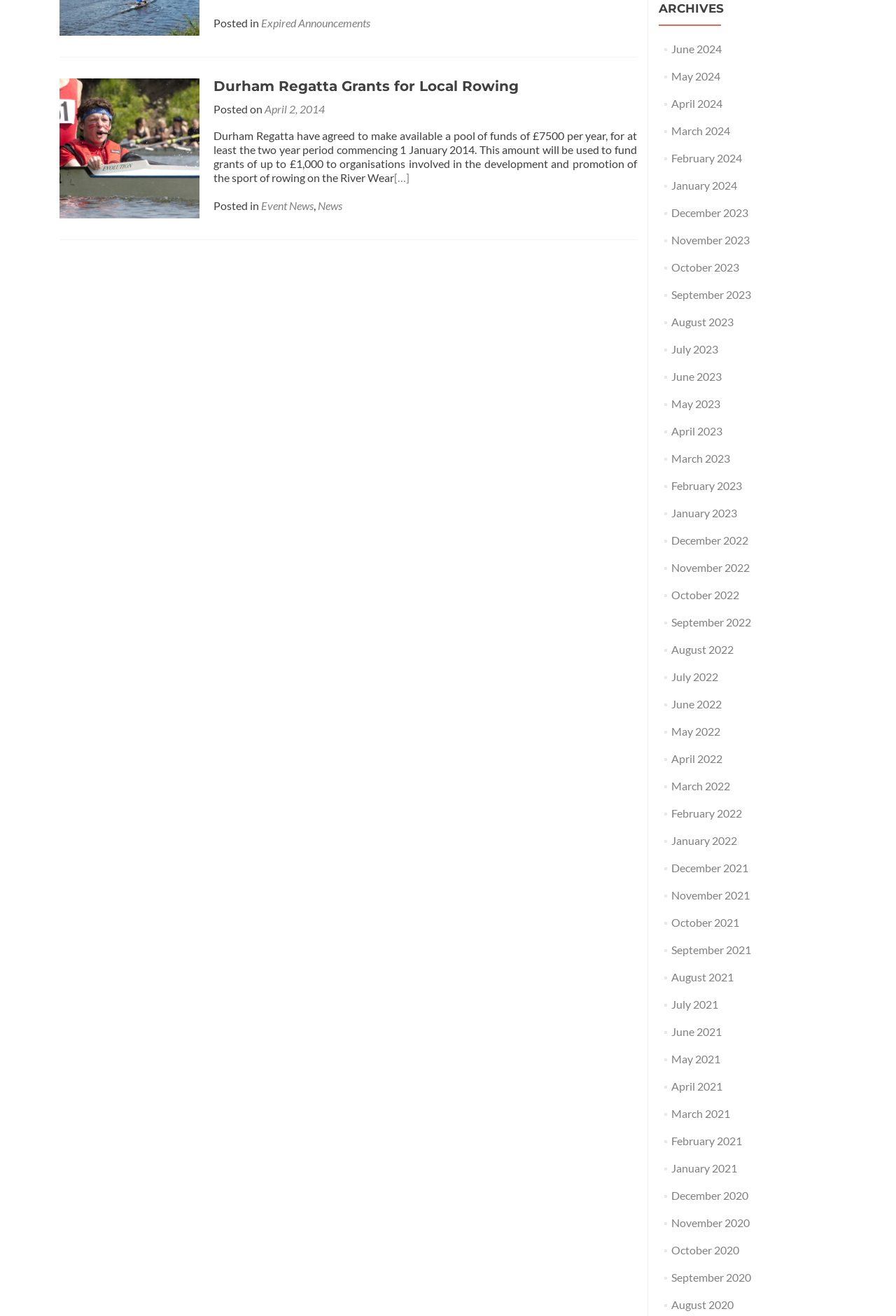Provide the bounding box coordinates of the HTML element this sentence describes: "May 2022".

[0.749, 0.551, 0.804, 0.561]